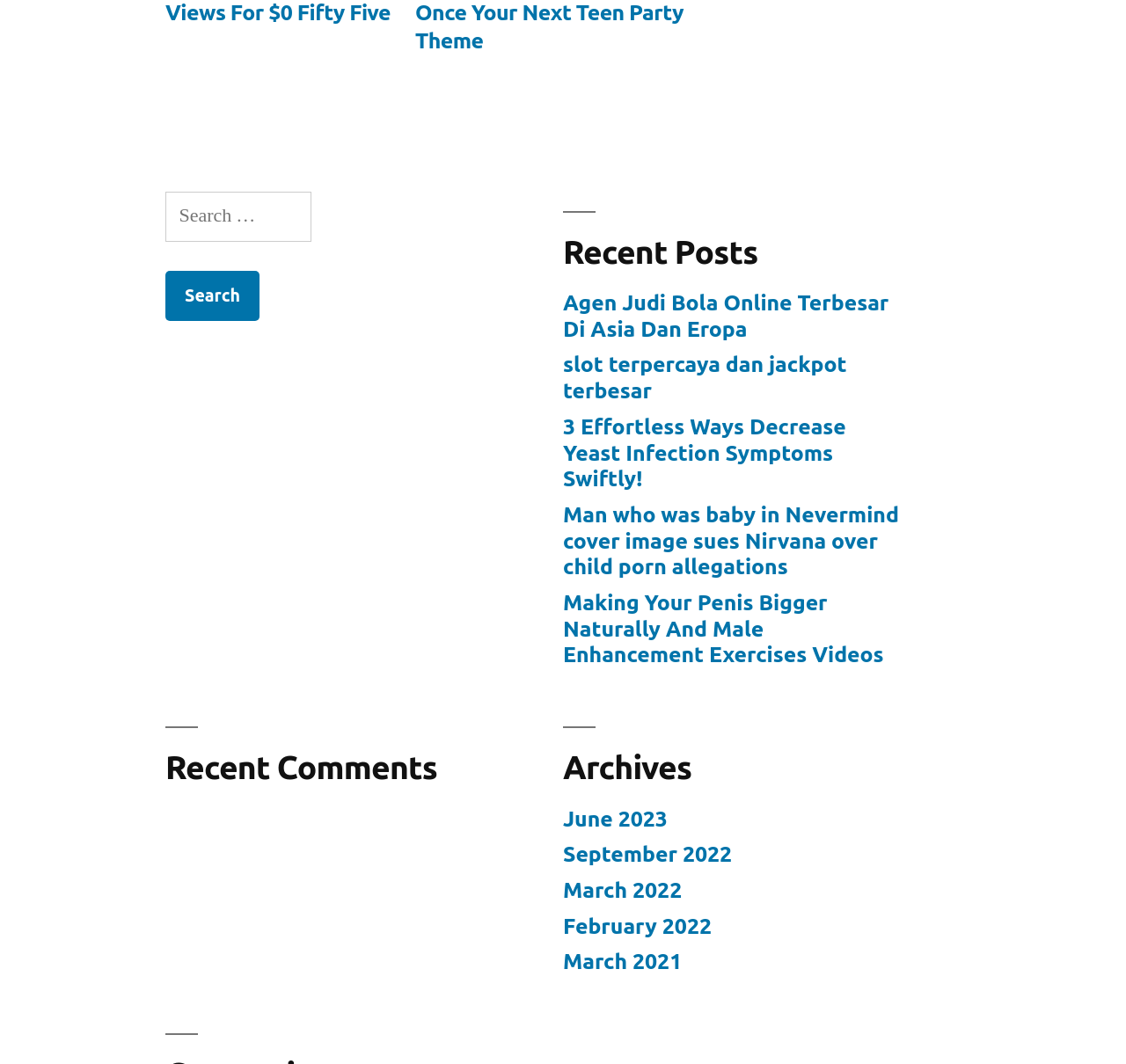Could you highlight the region that needs to be clicked to execute the instruction: "Search for something"?

[0.147, 0.18, 0.448, 0.302]